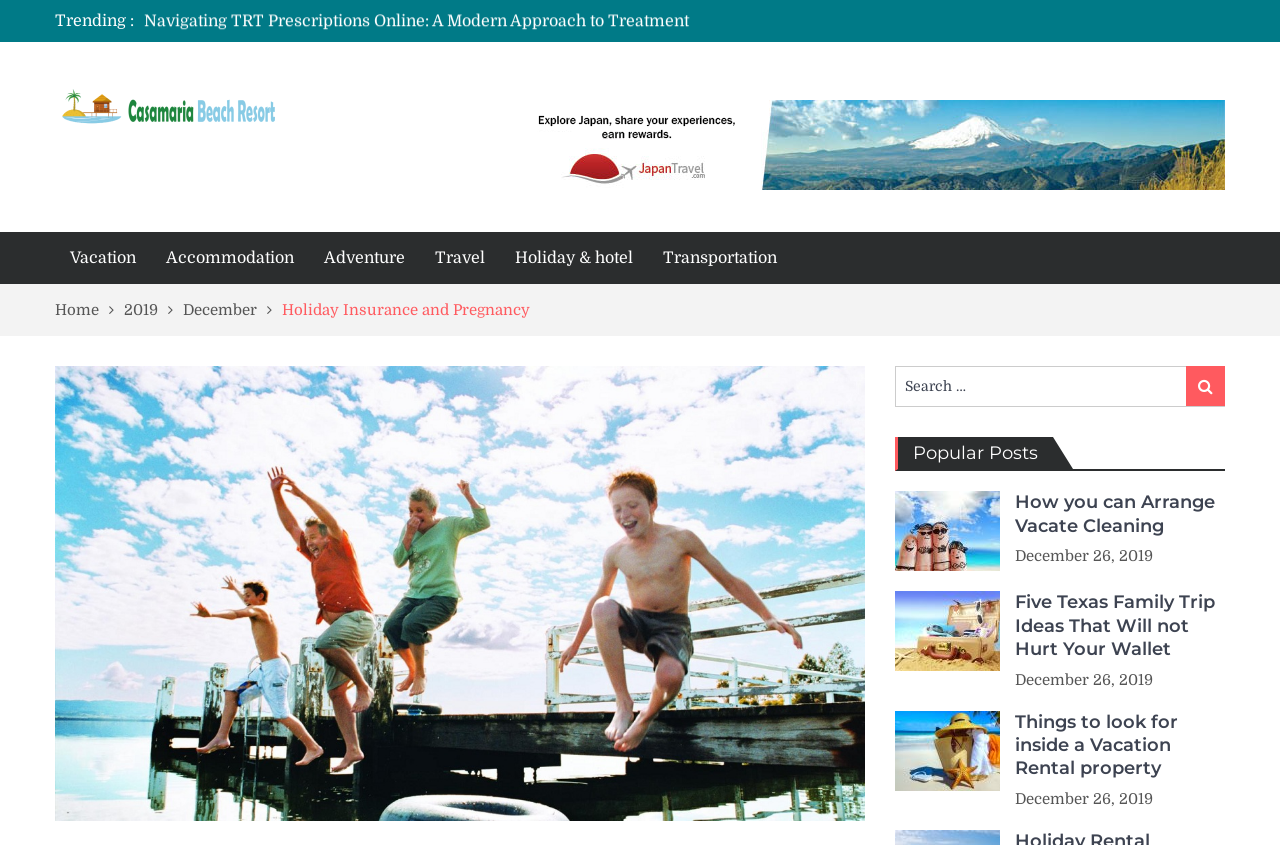Determine the bounding box coordinates of the clickable element to complete this instruction: "View Vacation page". Provide the coordinates in the format of four float numbers between 0 and 1, [left, top, right, bottom].

[0.043, 0.275, 0.118, 0.337]